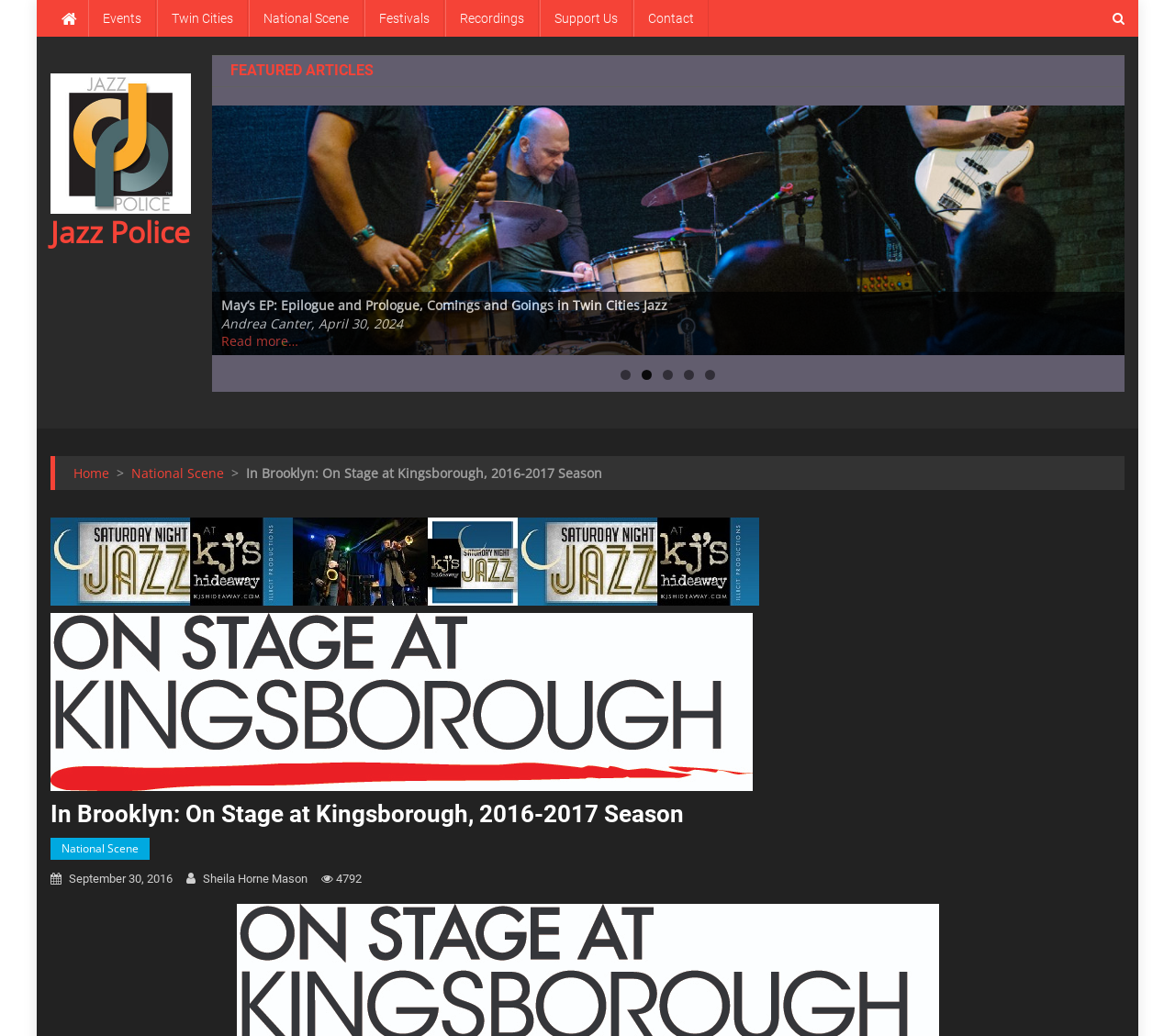Identify and extract the main heading from the webpage.

In Brooklyn: On Stage at Kingsborough, 2016-2017 Season